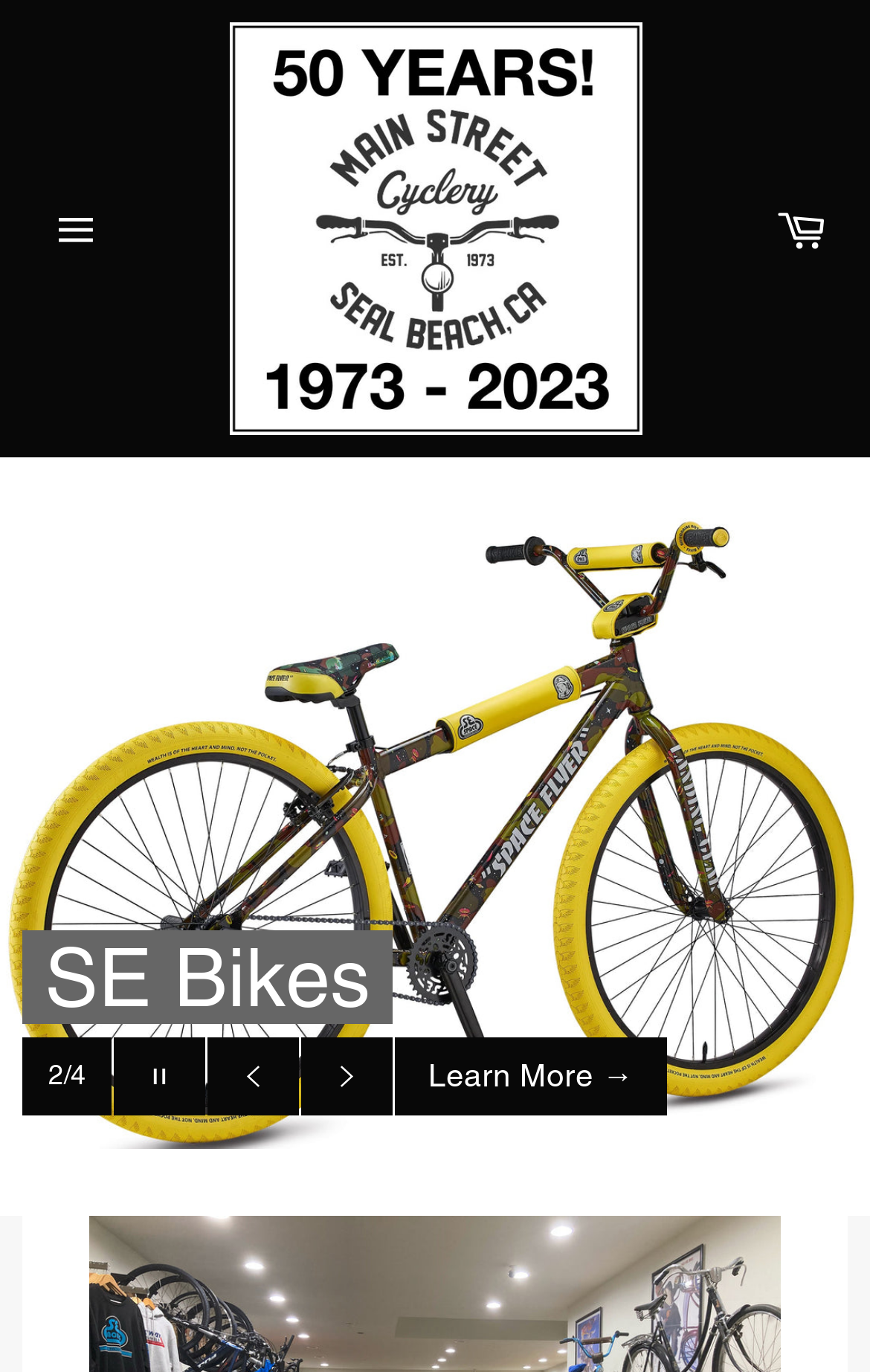What is the text on the link at the top right corner?
Based on the image, respond with a single word or phrase.

Cart